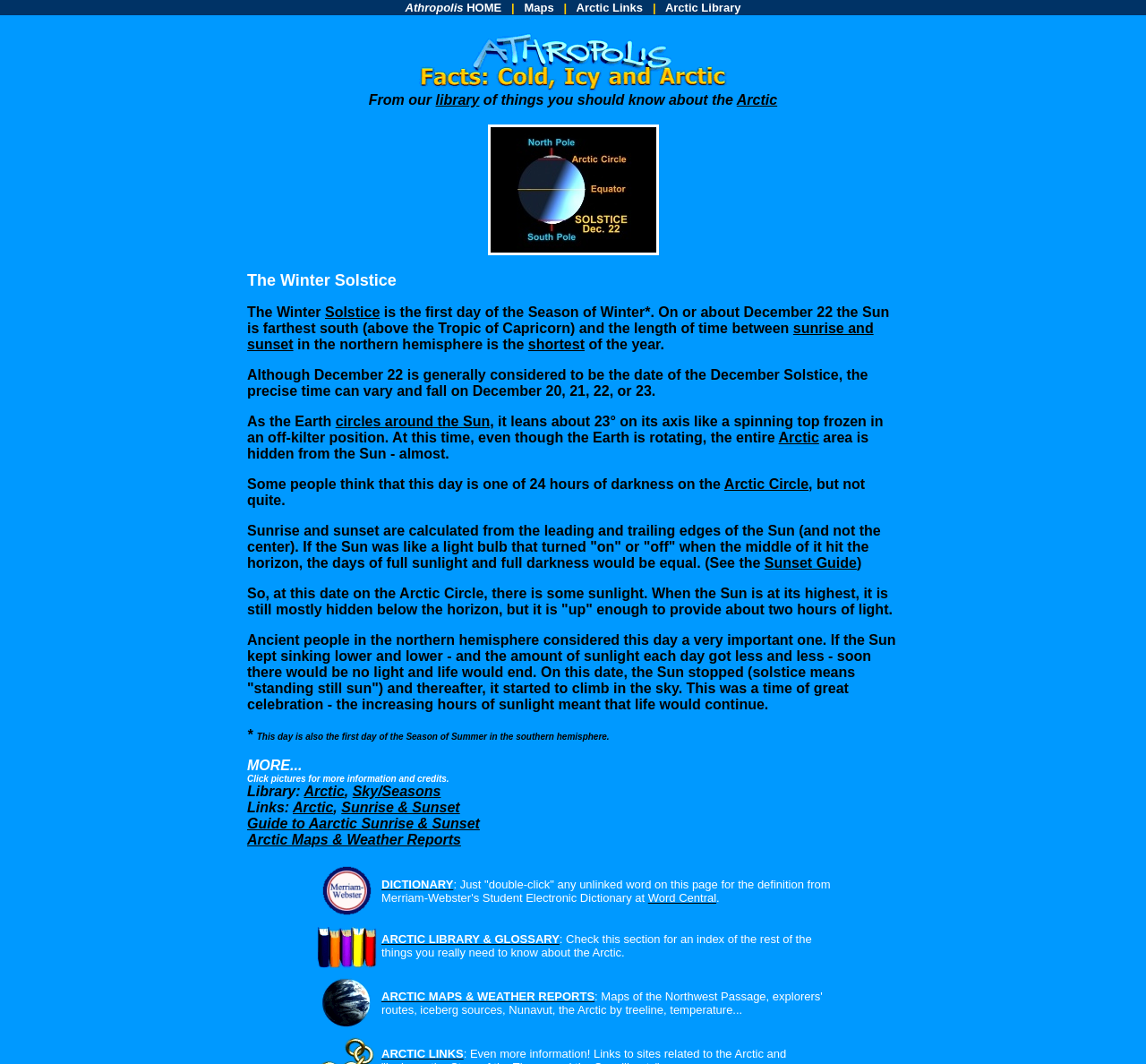Locate the bounding box coordinates of the element that should be clicked to execute the following instruction: "Explore Arctic Maps & Weather Reports".

[0.279, 0.956, 0.326, 0.971]